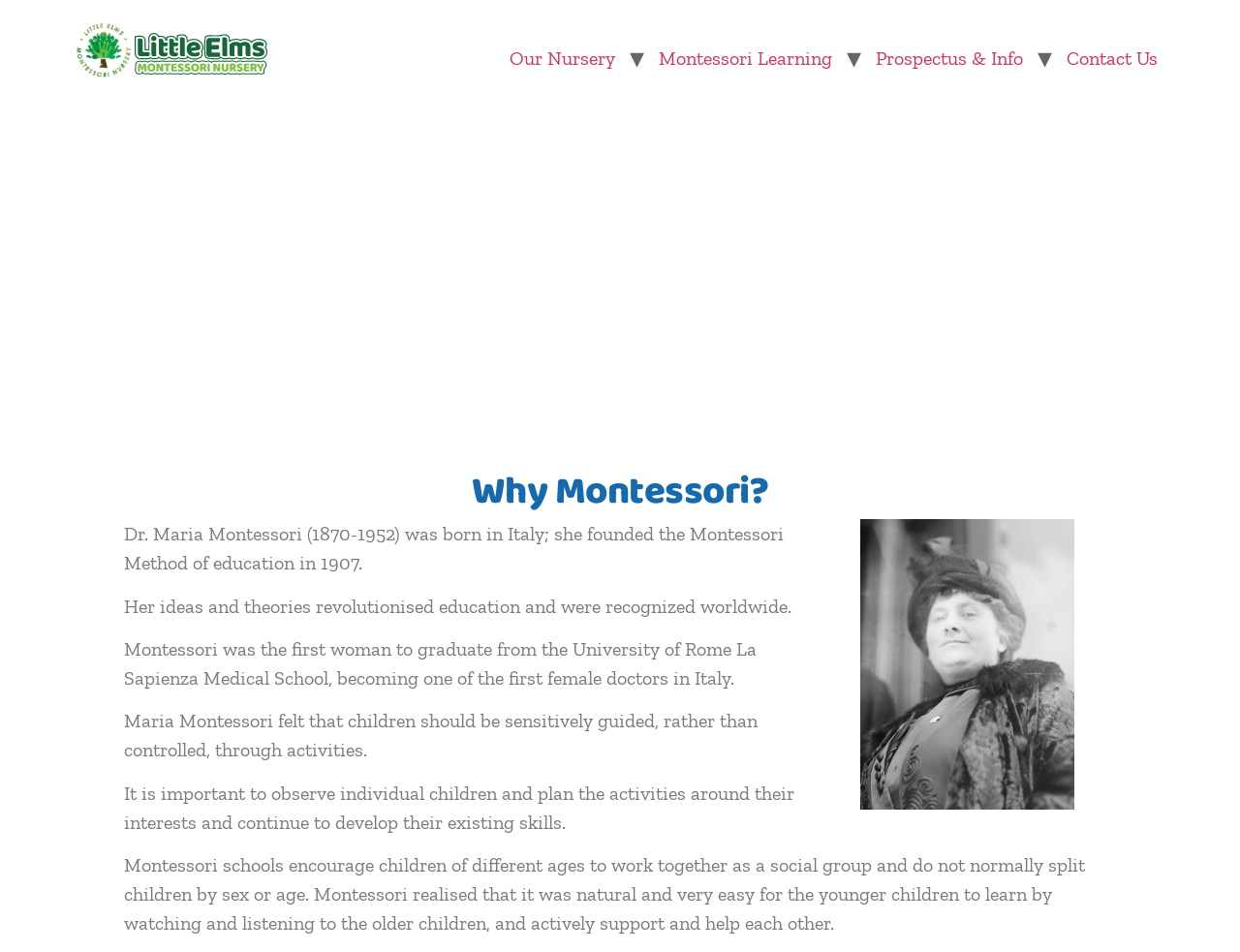Please respond to the question using a single word or phrase:
How does Montessori education approach children?

Sensitively guided